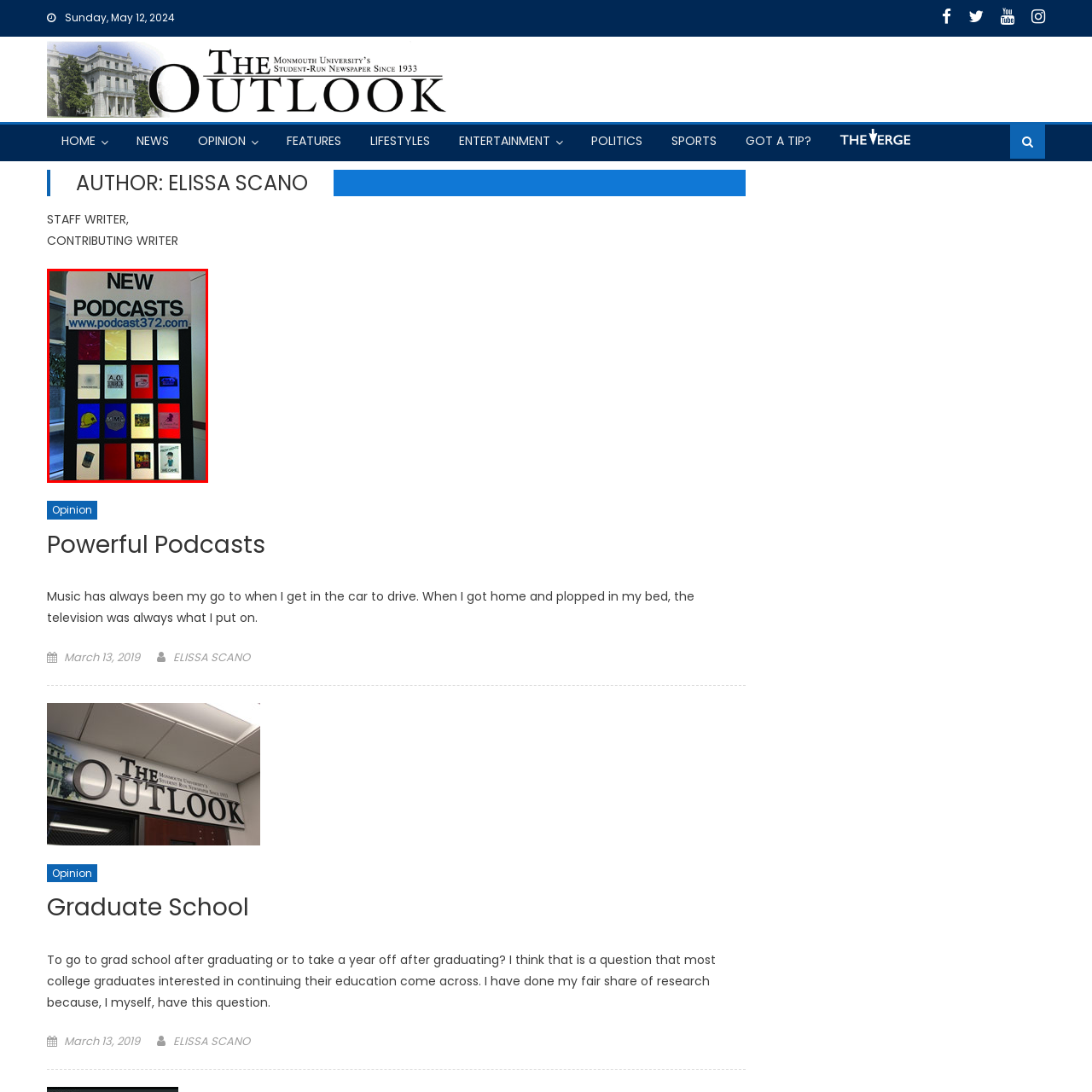What is the nature of podcasting emphasized in this display?
Analyze the image inside the red bounding box and provide a one-word or short-phrase answer to the question.

Modern and dynamic